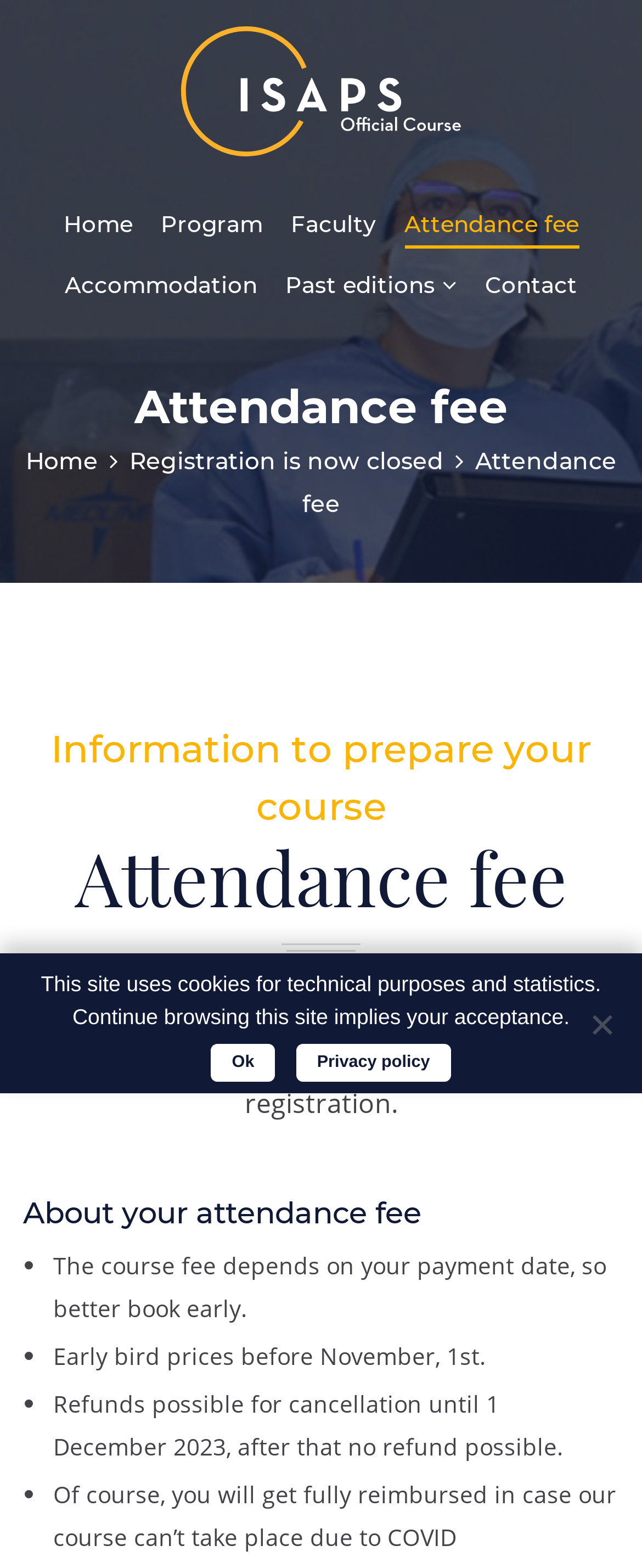Please determine the bounding box coordinates of the element's region to click for the following instruction: "check past editions".

[0.444, 0.168, 0.712, 0.198]